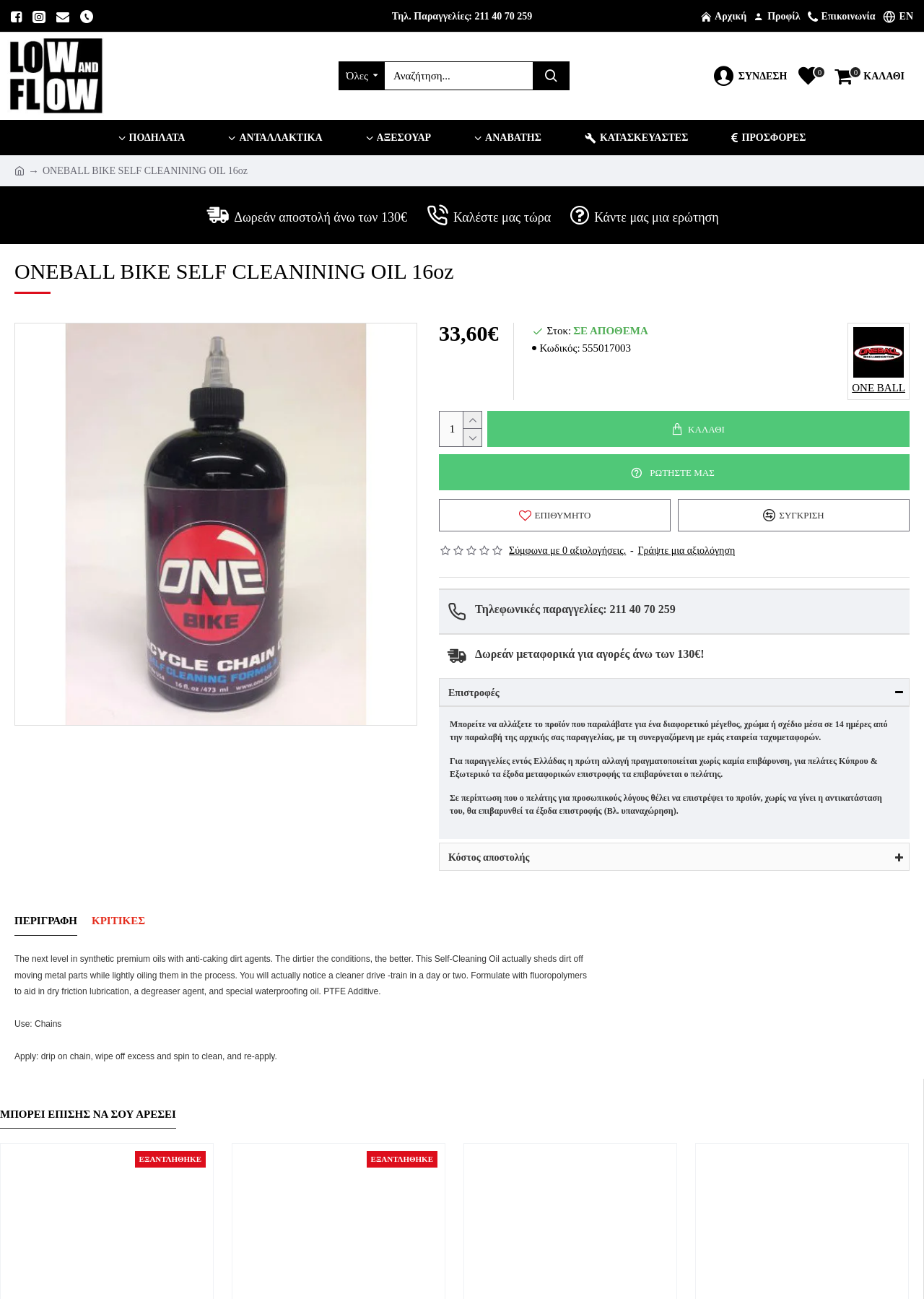Please specify the bounding box coordinates of the clickable region necessary for completing the following instruction: "View product details". The coordinates must consist of four float numbers between 0 and 1, i.e., [left, top, right, bottom].

[0.046, 0.125, 0.268, 0.137]